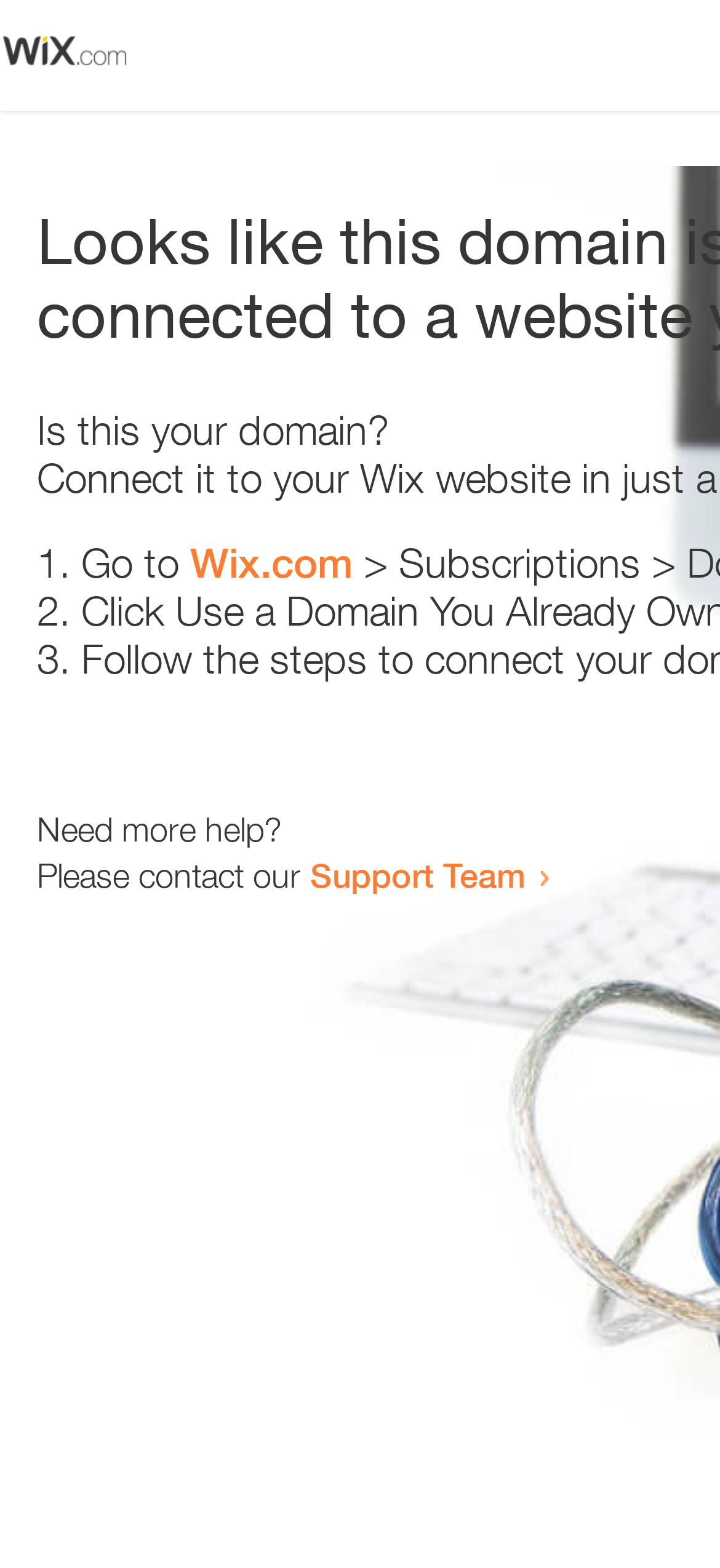Identify the bounding box coordinates of the HTML element based on this description: "Support Team".

[0.431, 0.545, 0.731, 0.571]